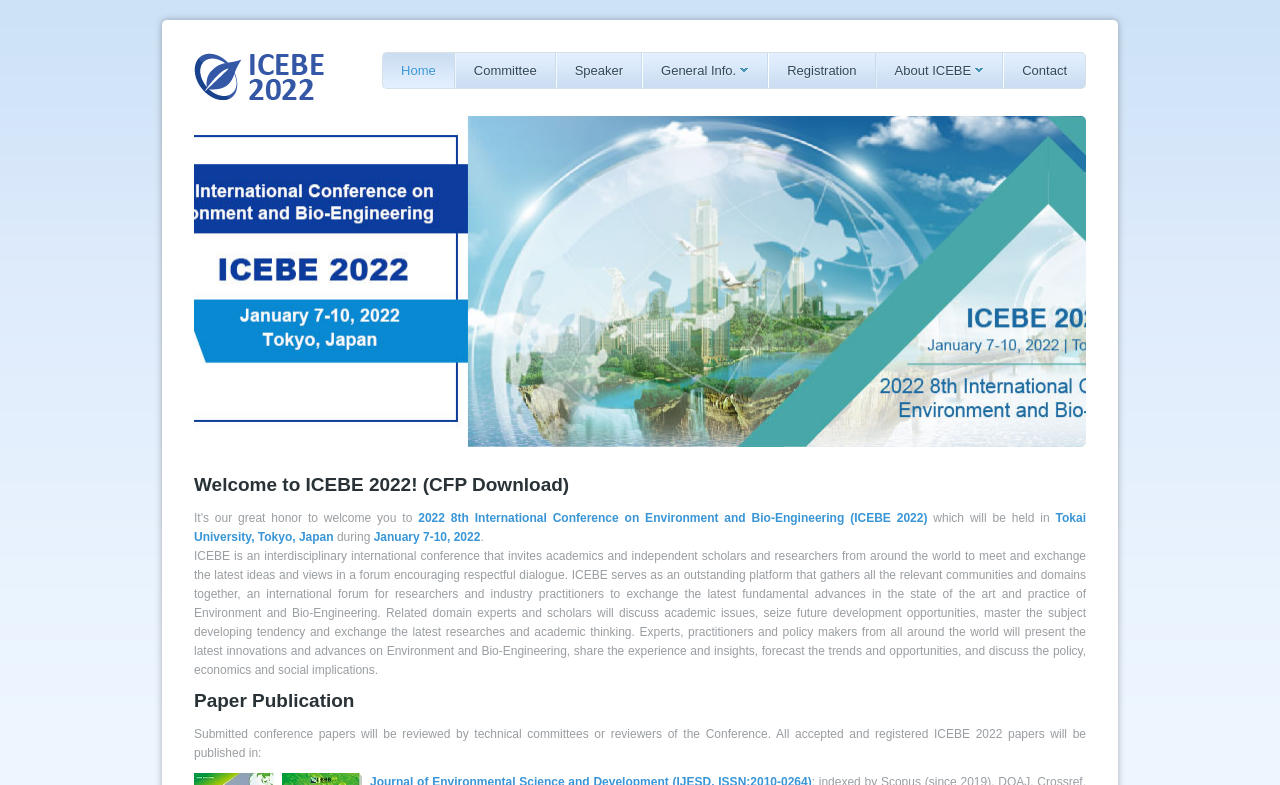Generate a detailed explanation of the webpage's features and information.

The webpage is about the 8th International Conference on Environment and Bio-Engineering (ICEBE 2022) held in Tokyo, Japan. At the top, there is a heading "ICEBE2022" with a link to the same title. Below it, there is a navigation menu with 7 links: "Home", "Committee", "Speaker", "General Info.", "Registration", "About ICEBE", and "Contact", aligned horizontally across the top of the page.

Below the navigation menu, there is a heading "Welcome to ICEBE 2022! (CFP Download)" with a link to "CFP Download" on the right side. Underneath, there is a paragraph of text describing the conference, including the location, date, and a brief overview of the event.

Further down, there is a section with a heading "Paper Publication" and a paragraph of text explaining the paper review and publication process for the conference.

Throughout the page, there are no images, but there are several links and headings that provide a clear structure to the content. The layout is organized, with each section clearly separated from the others.